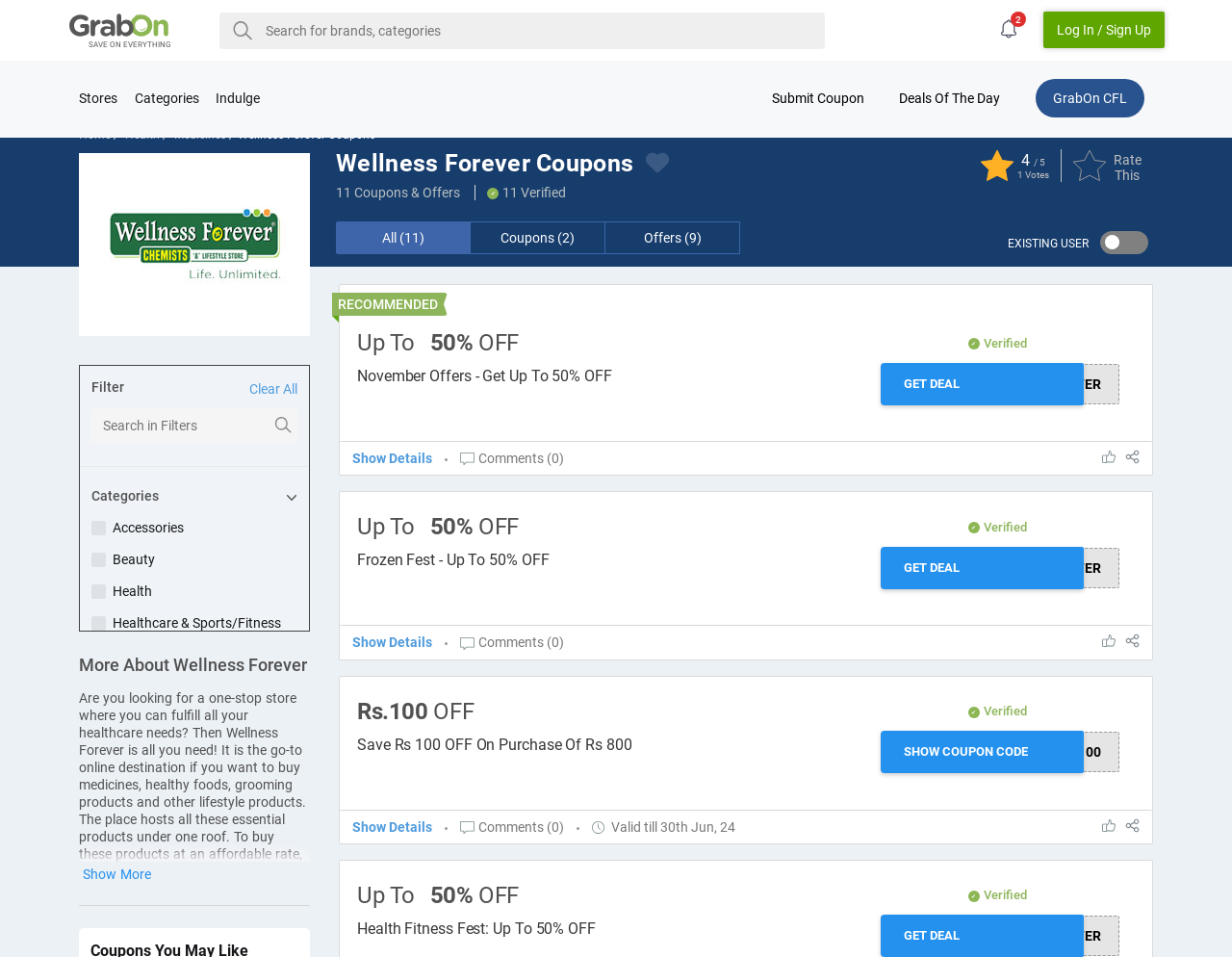Please identify the coordinates of the bounding box that should be clicked to fulfill this instruction: "Submit Coupon".

[0.648, 0.063, 0.723, 0.119]